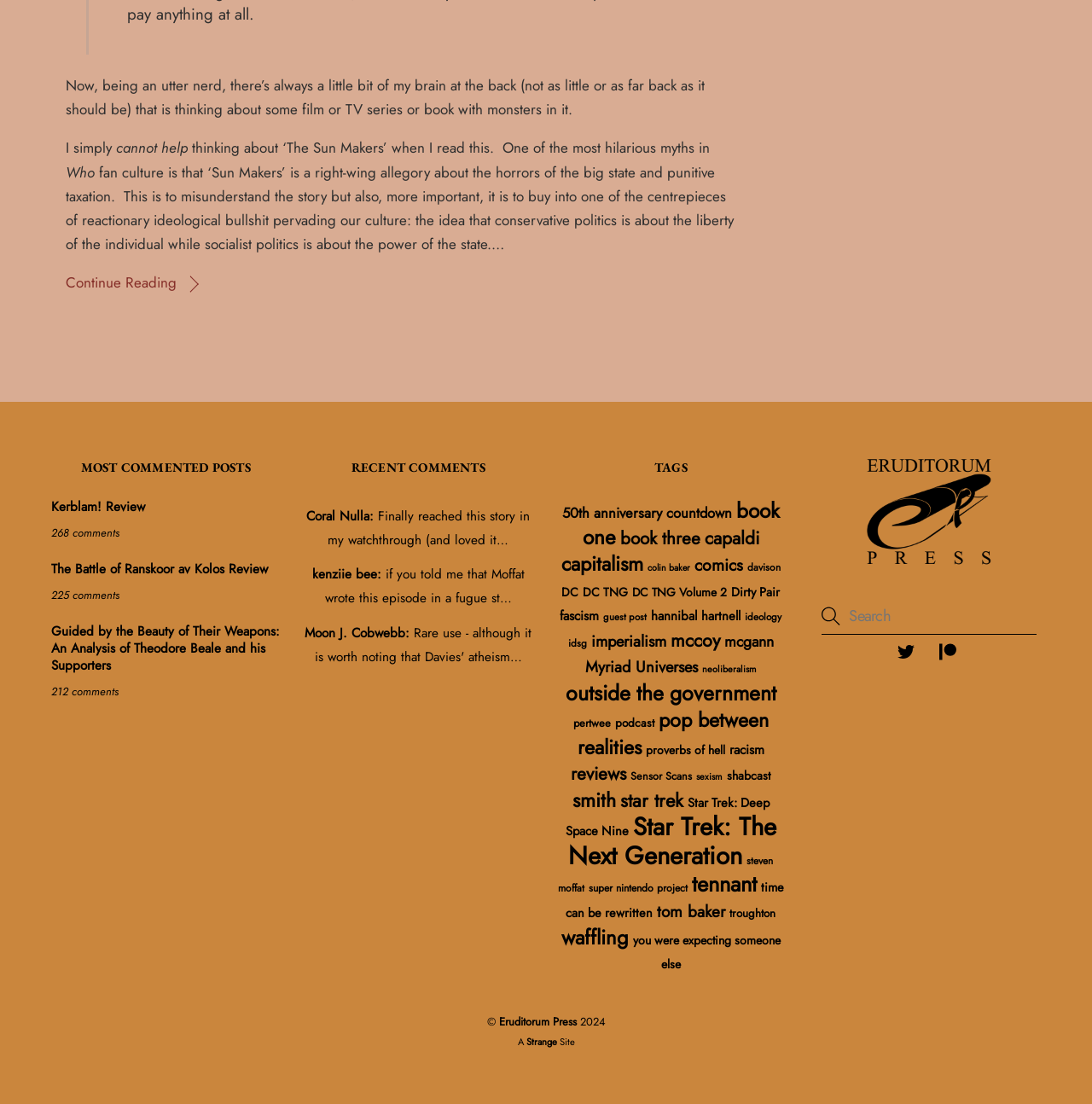Kindly respond to the following question with a single word or a brief phrase: 
What is the author talking about in the first paragraph?

Monsters in films, TV series, and books